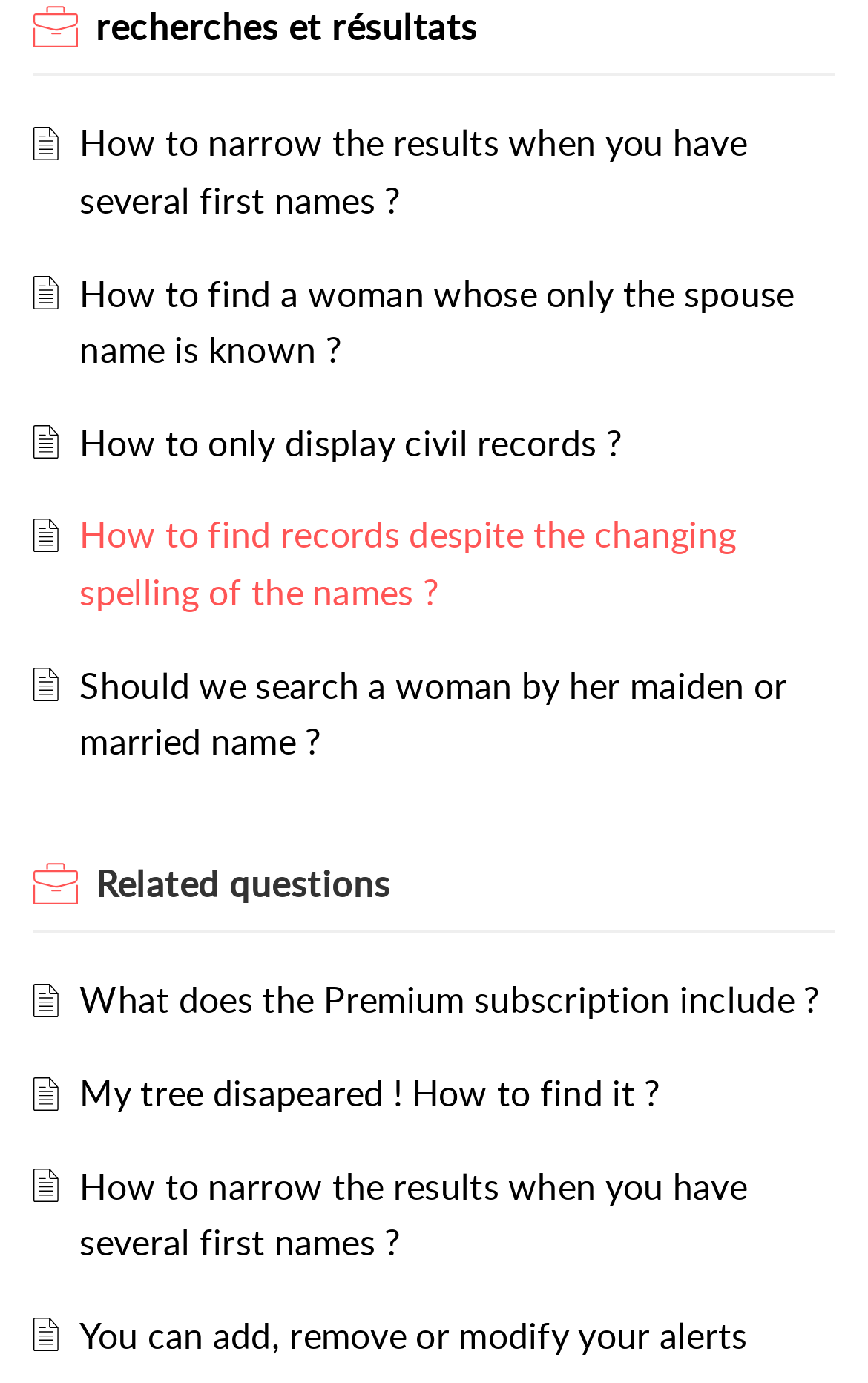Specify the bounding box coordinates of the element's area that should be clicked to execute the given instruction: "Click on 'How to narrow the results when you have several first names?'". The coordinates should be four float numbers between 0 and 1, i.e., [left, top, right, bottom].

[0.092, 0.086, 0.861, 0.163]